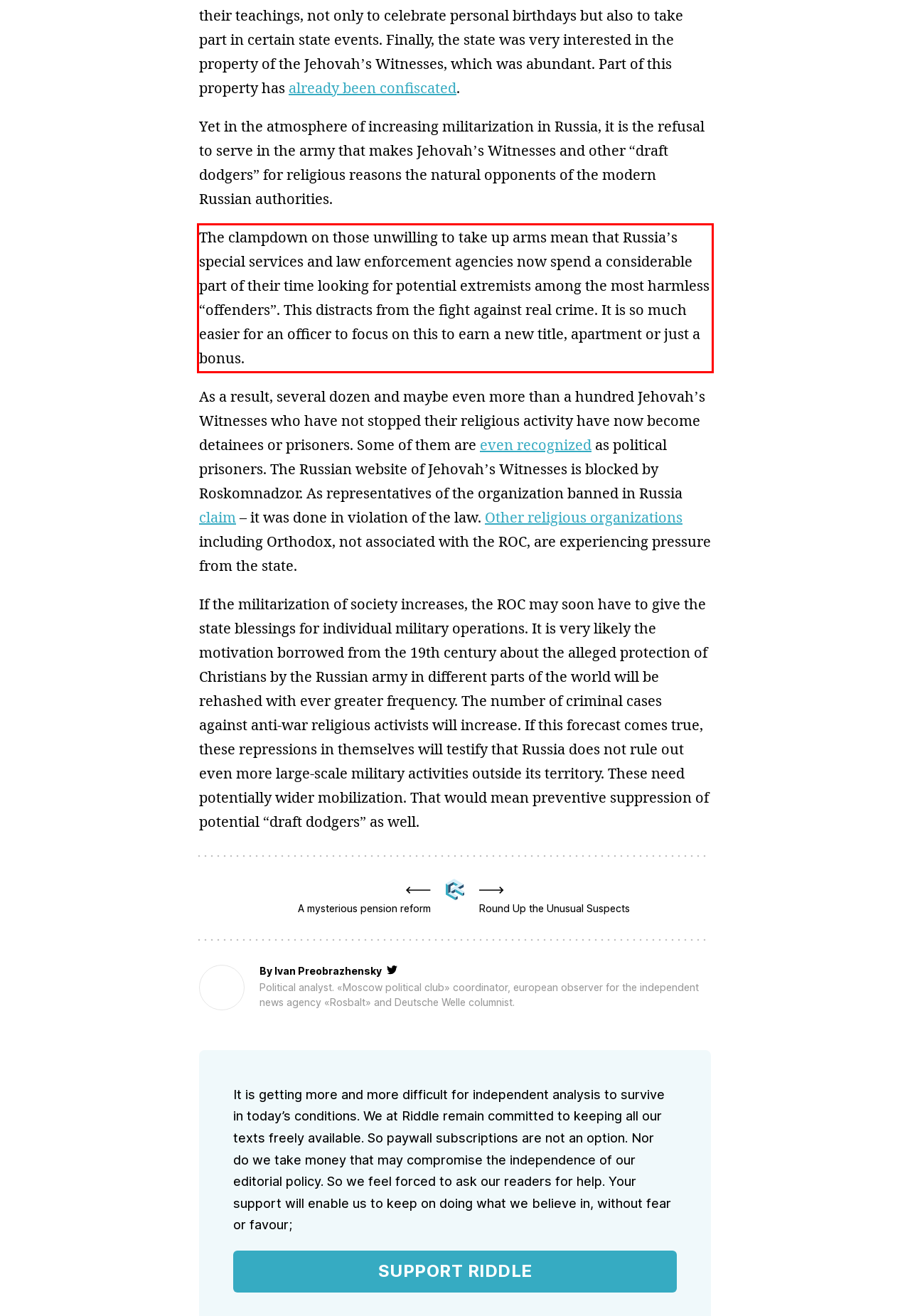Examine the webpage screenshot and use OCR to obtain the text inside the red bounding box.

The clampdown on those unwilling to take up arms mean that Russia’s special services and law enforcement agencies now spend a considerable part of their time looking for potential extremists among the most harmless “offenders”. This distracts from the fight against real crime. It is so much easier for an officer to focus on this to earn a new title, apartment or just a bonus.